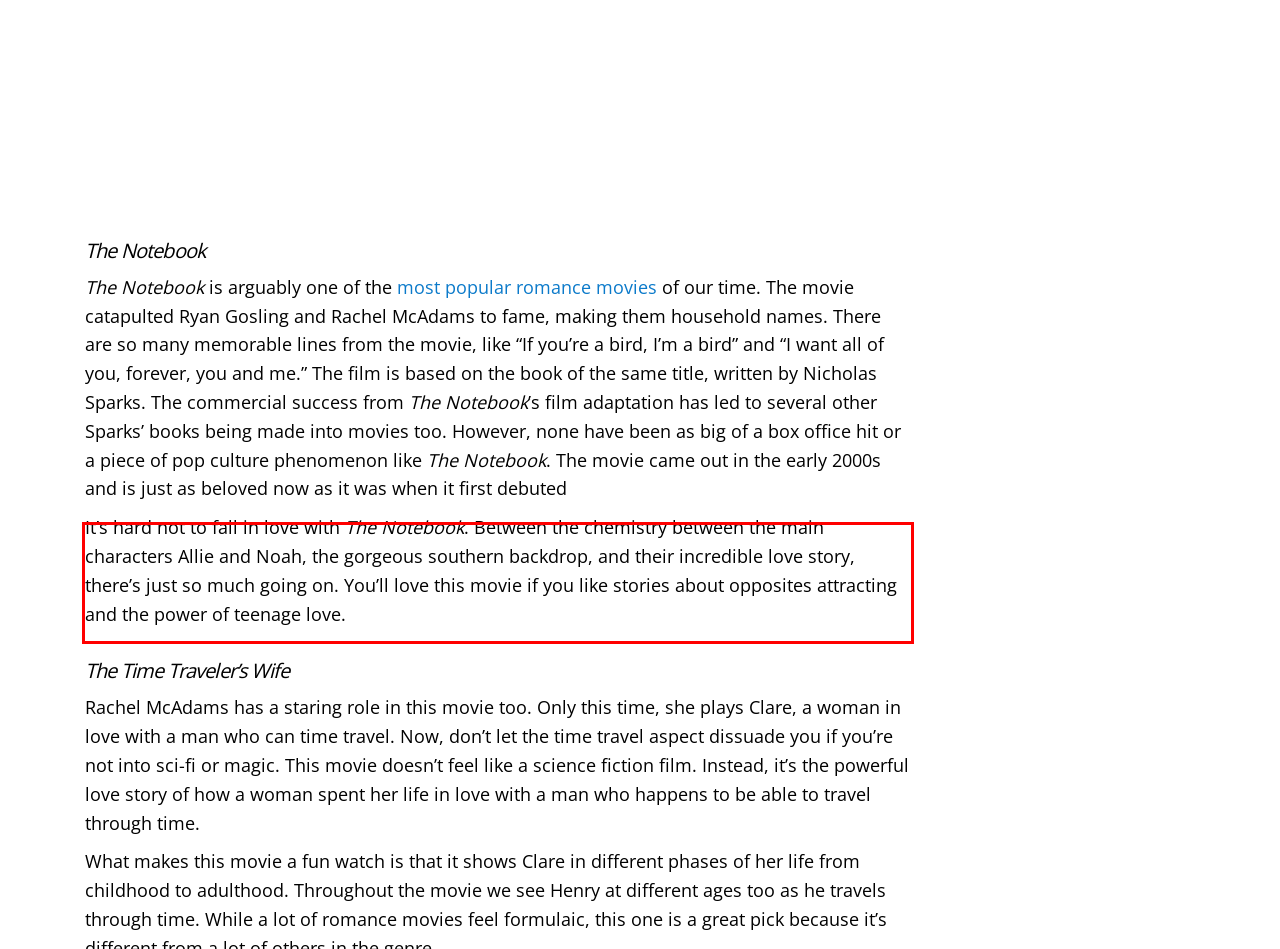Please analyze the provided webpage screenshot and perform OCR to extract the text content from the red rectangle bounding box.

It’s hard not to fall in love with The Notebook. Between the chemistry between the main characters Allie and Noah, the gorgeous southern backdrop, and their incredible love story, there’s just so much going on. You’ll love this movie if you like stories about opposites attracting and the power of teenage love.